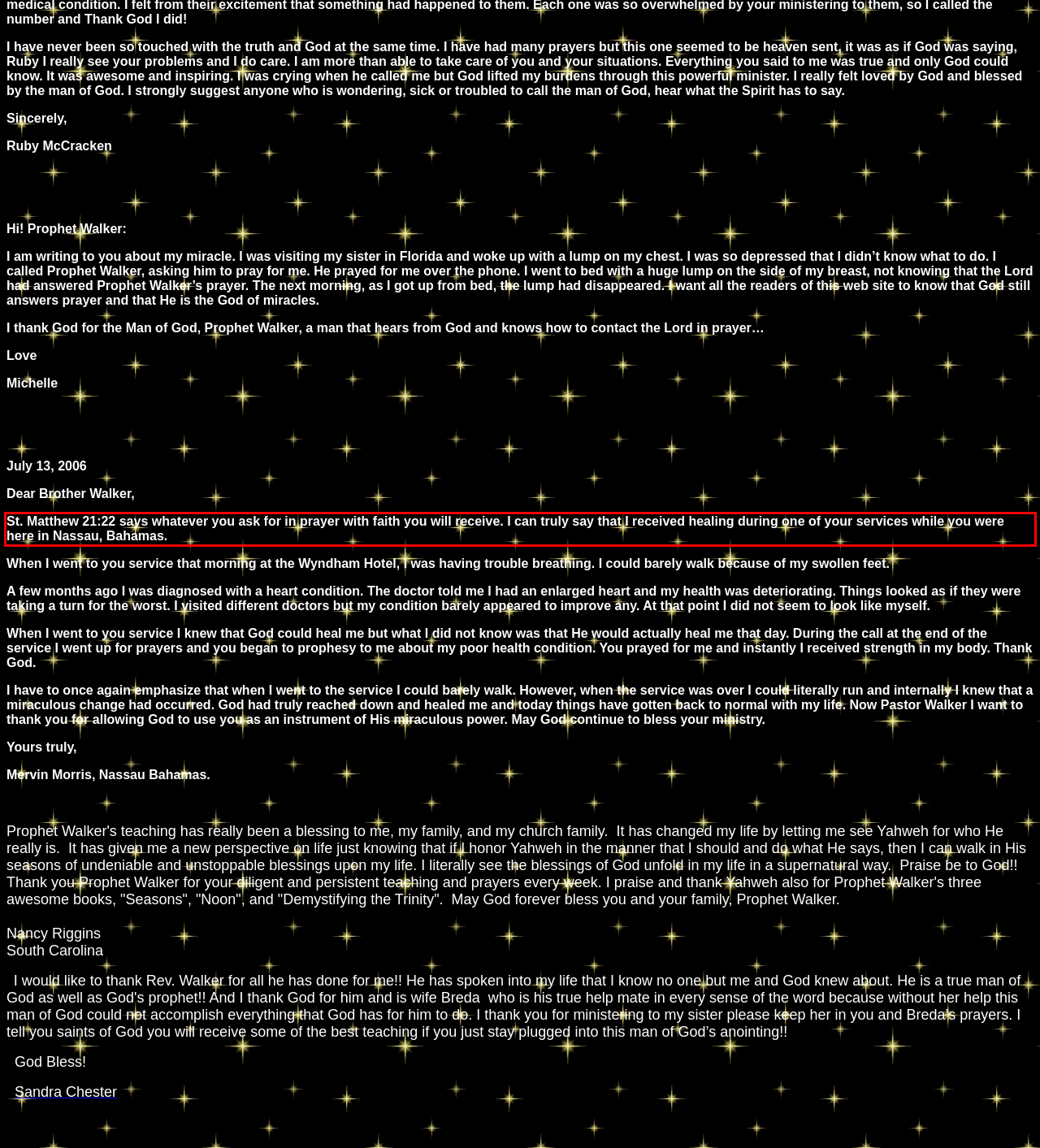Please analyze the provided webpage screenshot and perform OCR to extract the text content from the red rectangle bounding box.

St. Matthew 21:22 says whatever you ask for in prayer with faith you will receive. I can truly say that I received healing during one of your services while you were here in Nassau, Bahamas.